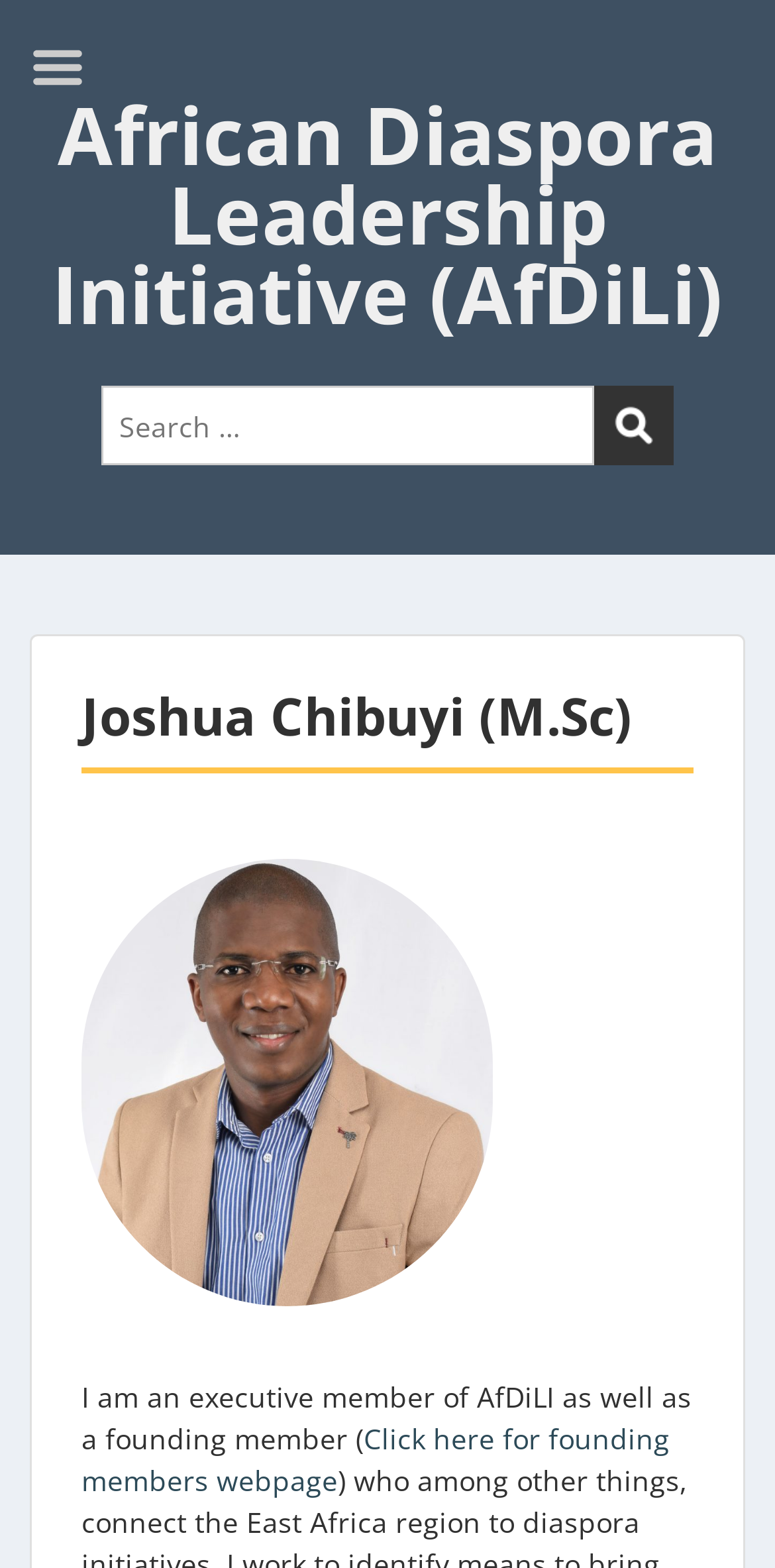Provide a one-word or short-phrase response to the question:
How many navigation links are on the top left?

6